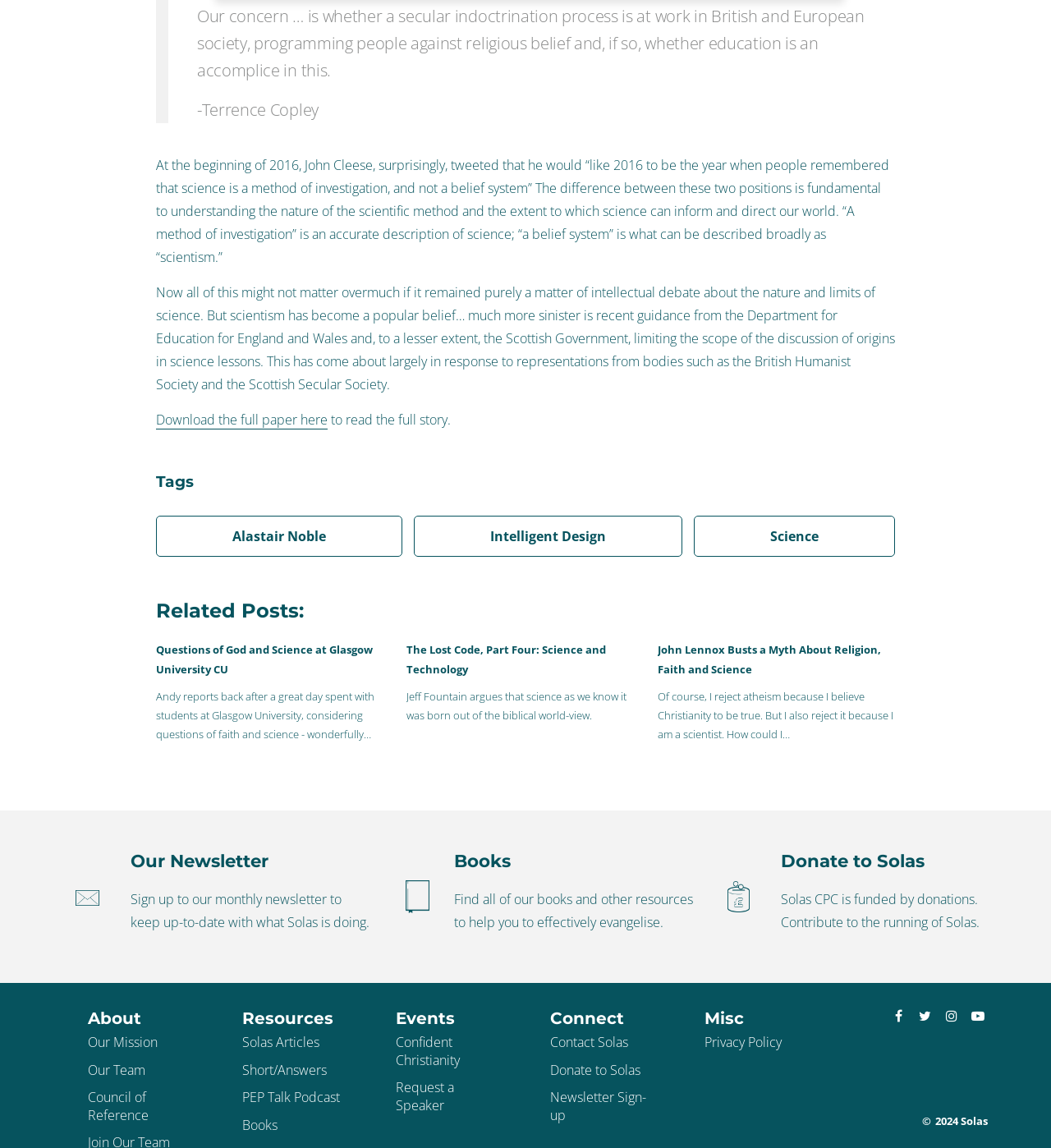From the details in the image, provide a thorough response to the question: What is the organization that funds Solas CPC?

Solas CPC is funded by donations, as stated in the webpage. This implies that the organization relies on contributions from individuals or organizations to support its activities.